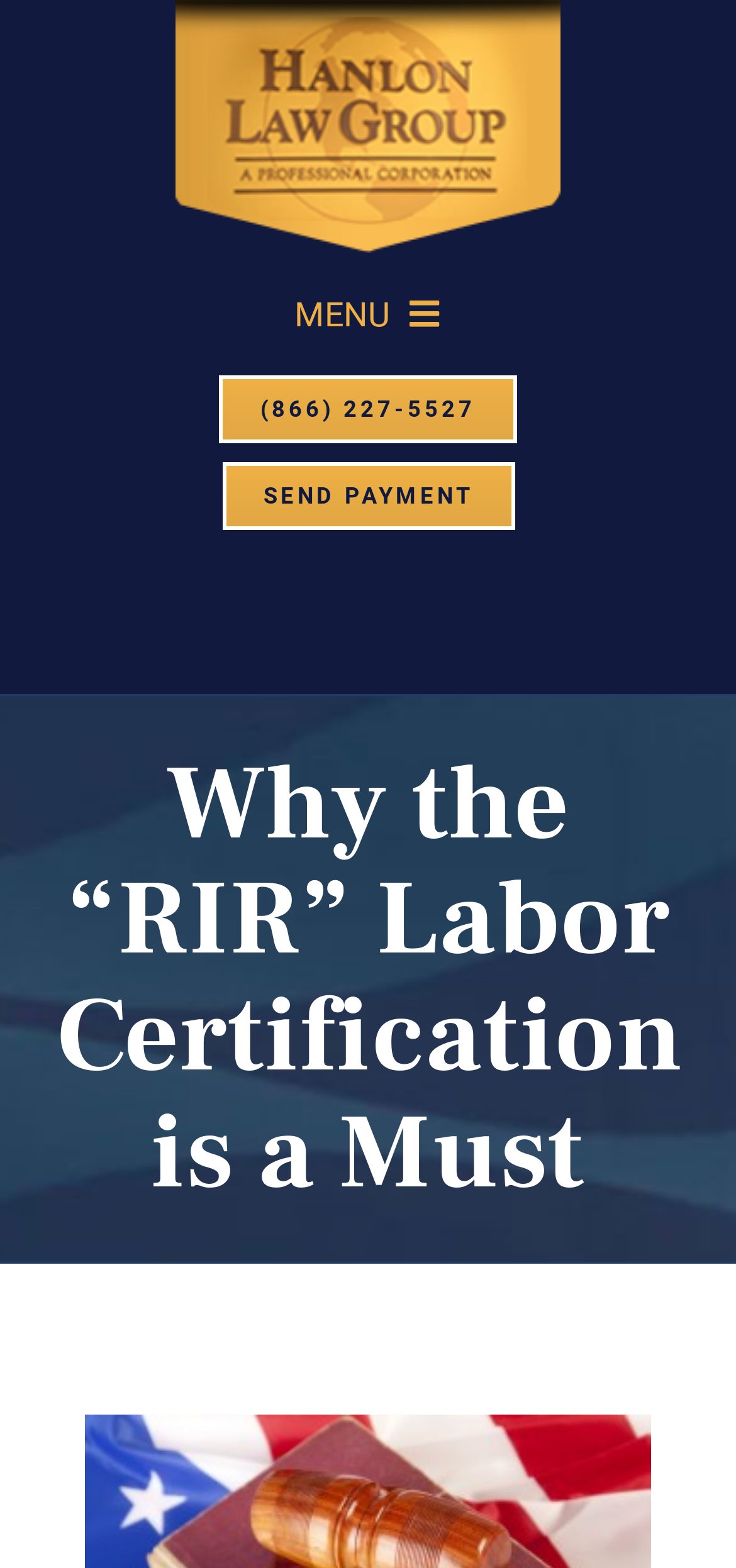What is the logo of the website?
Please provide a single word or phrase as the answer based on the screenshot.

Dan Hanlon Immigration Law